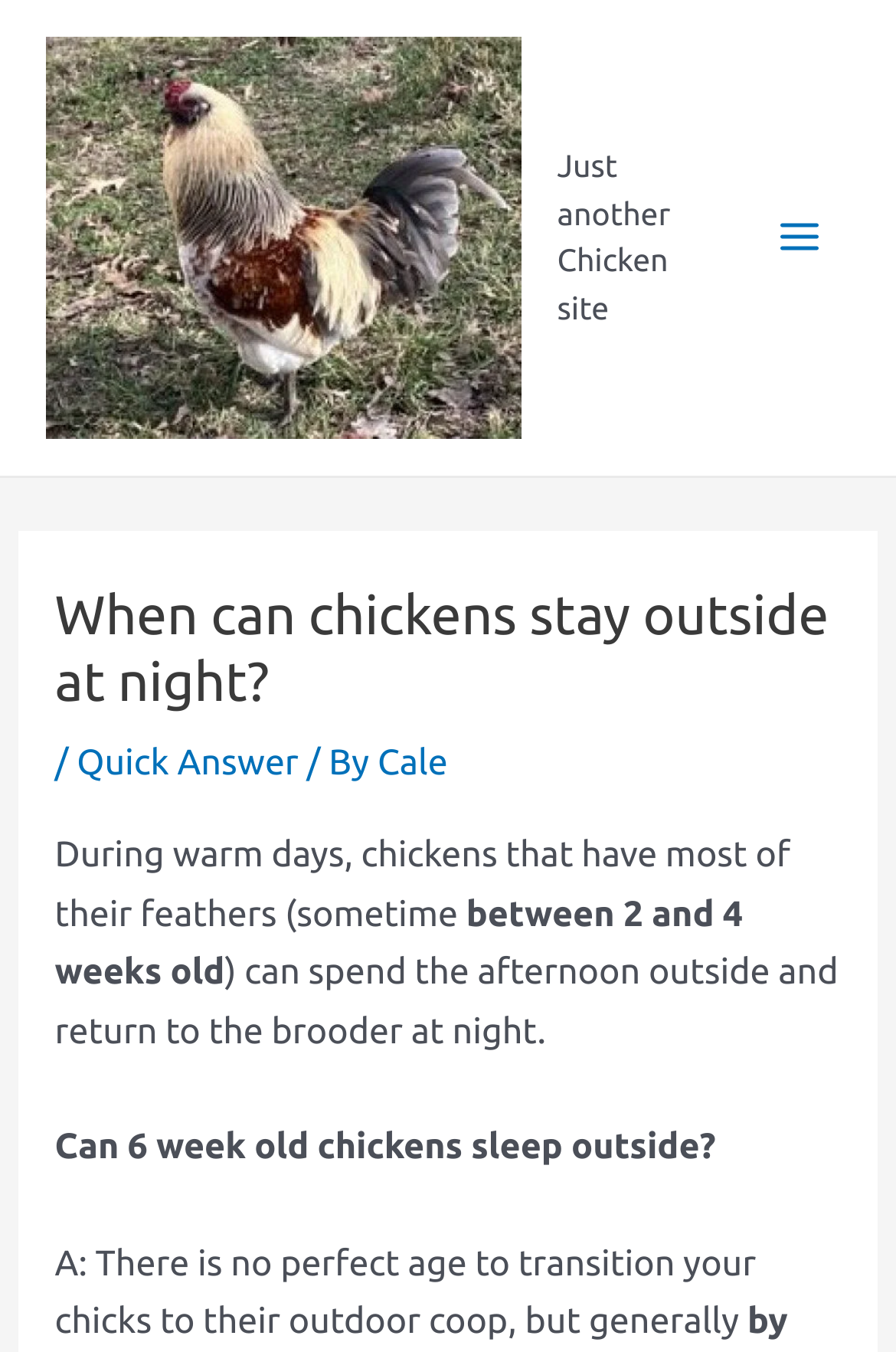Generate a comprehensive description of the contents of the webpage.

The webpage is about raising chickens, specifically discussing when they can stay outside at night. At the top left, there is a link to "Thank Chickens" with an accompanying image. To the right of this, there is a static text "Just another Chicken site". On the top right, there is a button labeled "Main Menu" with an image.

Below the top section, there is a header with a heading "When can chickens stay outside at night?" followed by a series of static texts and links. The text explains that during warm days, chickens with most of their feathers (between 2 and 4 weeks old) can spend the afternoon outside and return to the brooder at night. 

Further down, there is a question "Can 6 week old chickens sleep outside?" followed by an answer that explains there is no perfect age to transition chicks to their outdoor coop, but generally, it depends on certain conditions.